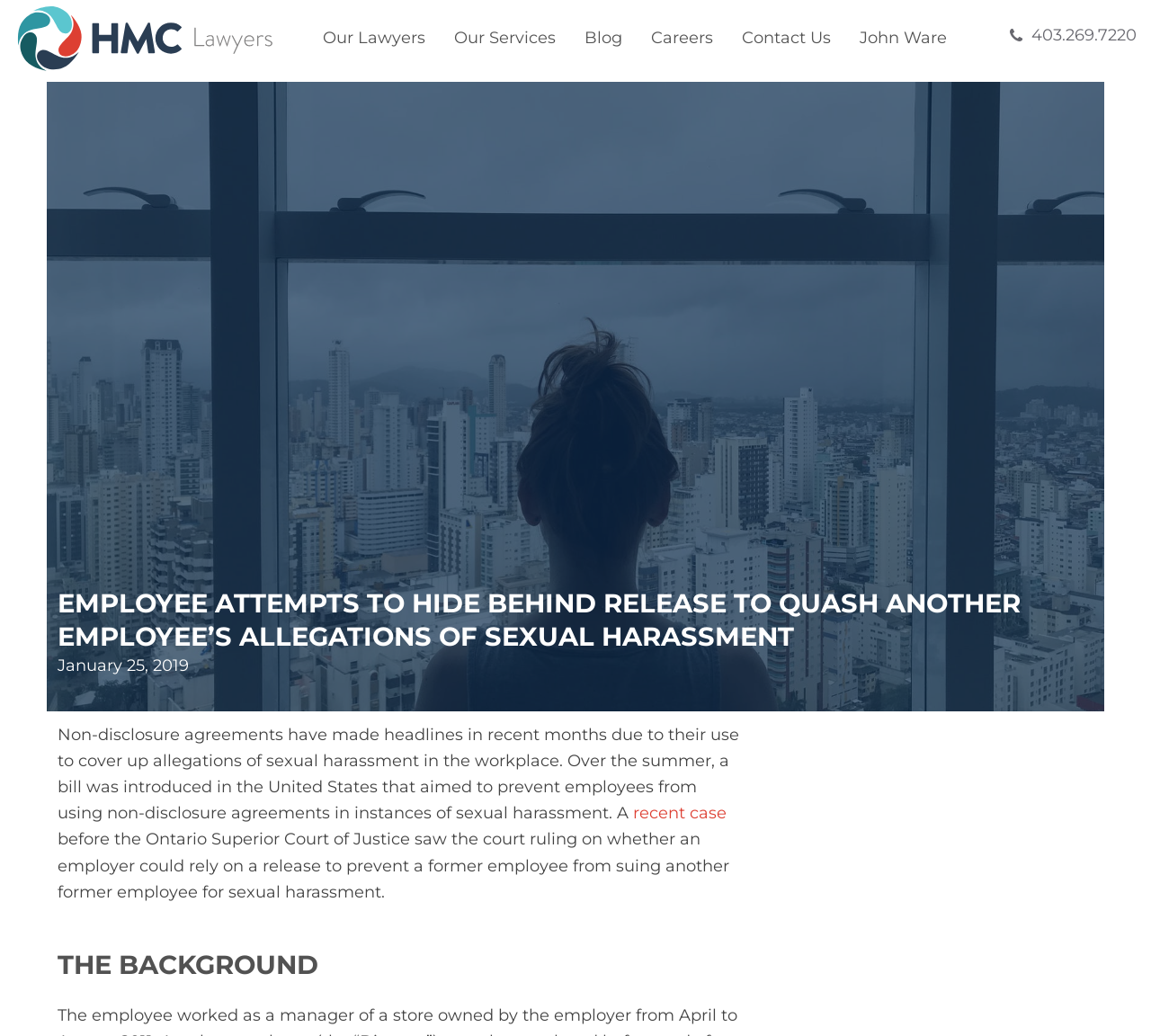Show me the bounding box coordinates of the clickable region to achieve the task as per the instruction: "Click the phone number link".

[0.877, 0.026, 0.987, 0.049]